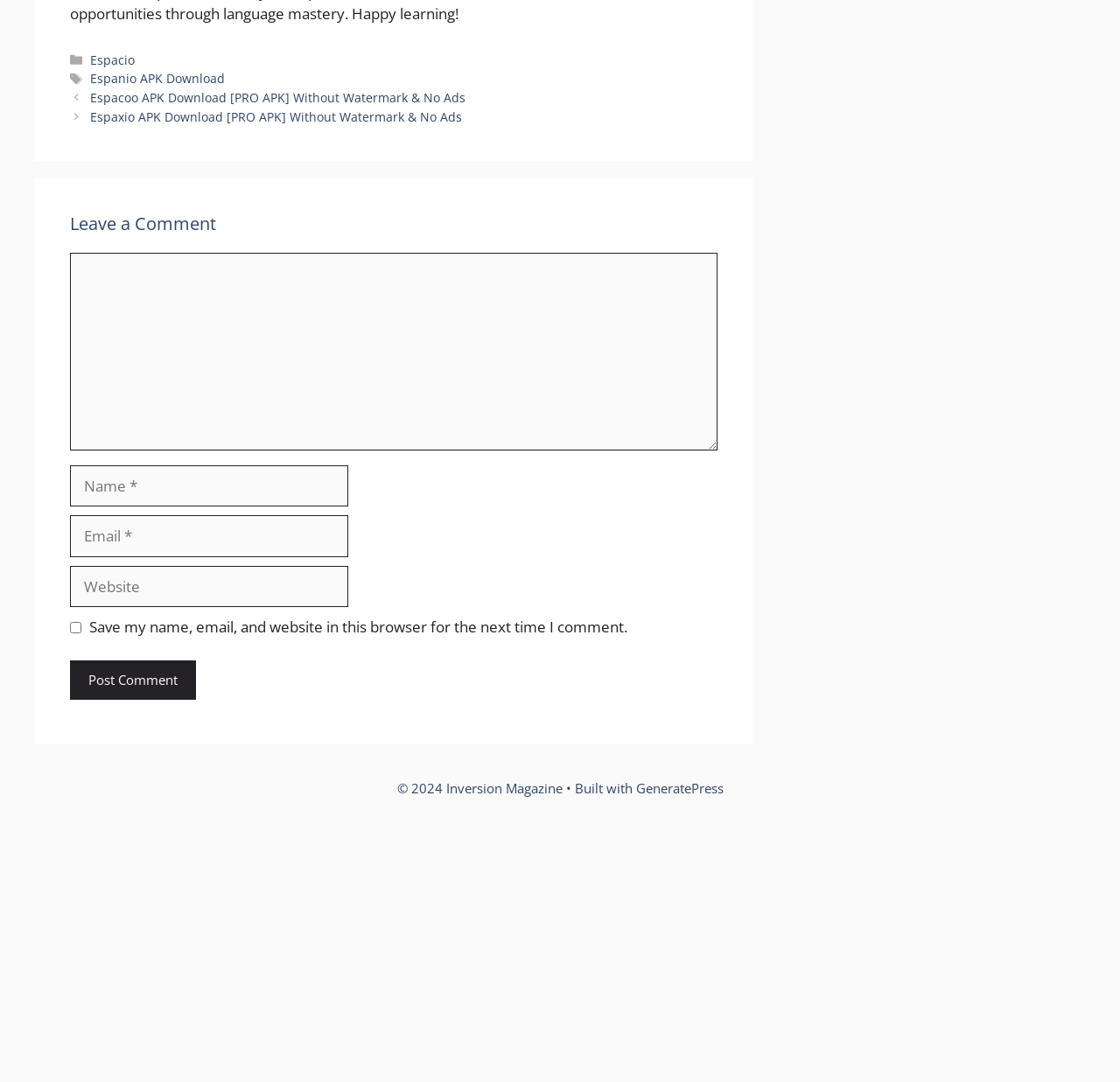Find the bounding box coordinates of the element I should click to carry out the following instruction: "Click on the 'Espacio' link".

[0.081, 0.048, 0.12, 0.063]